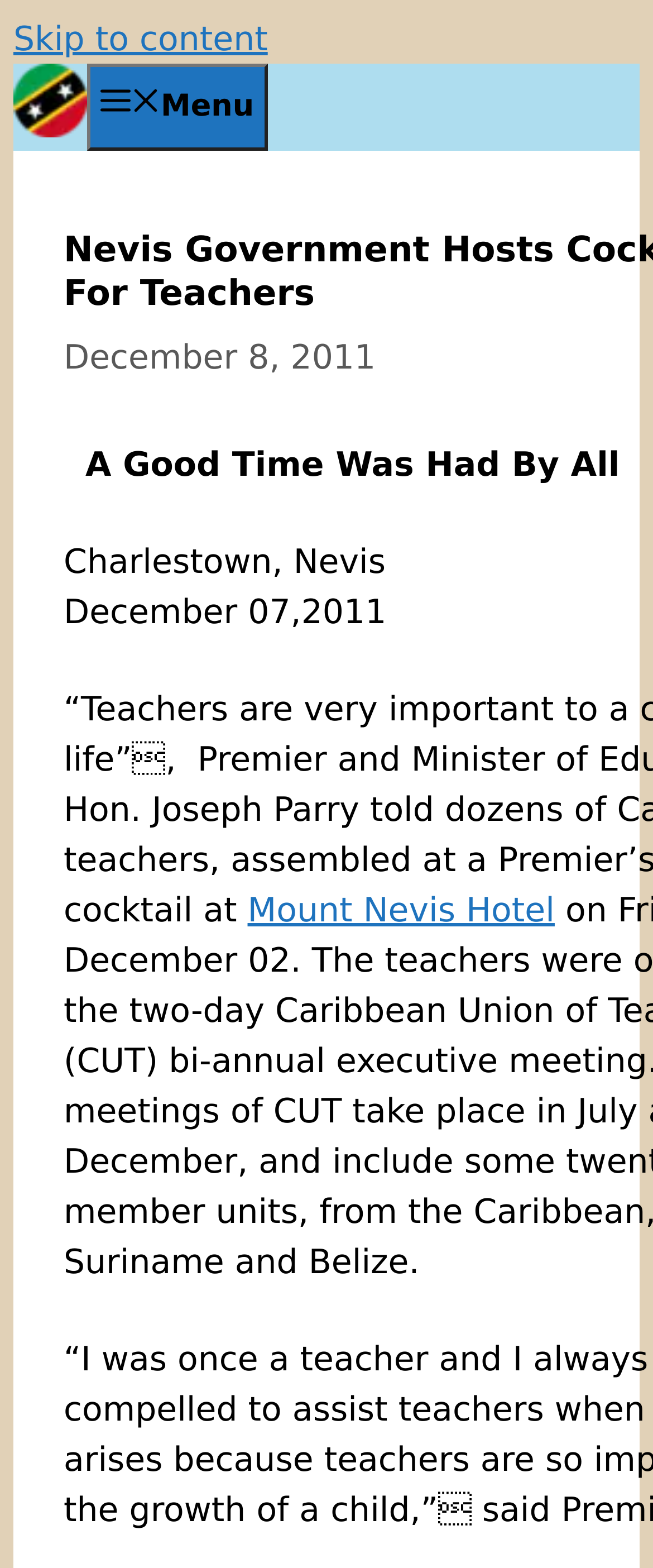What is the title of the webpage?
Give a one-word or short-phrase answer derived from the screenshot.

Nevis Government Hosts Cocktail Party For Teachers